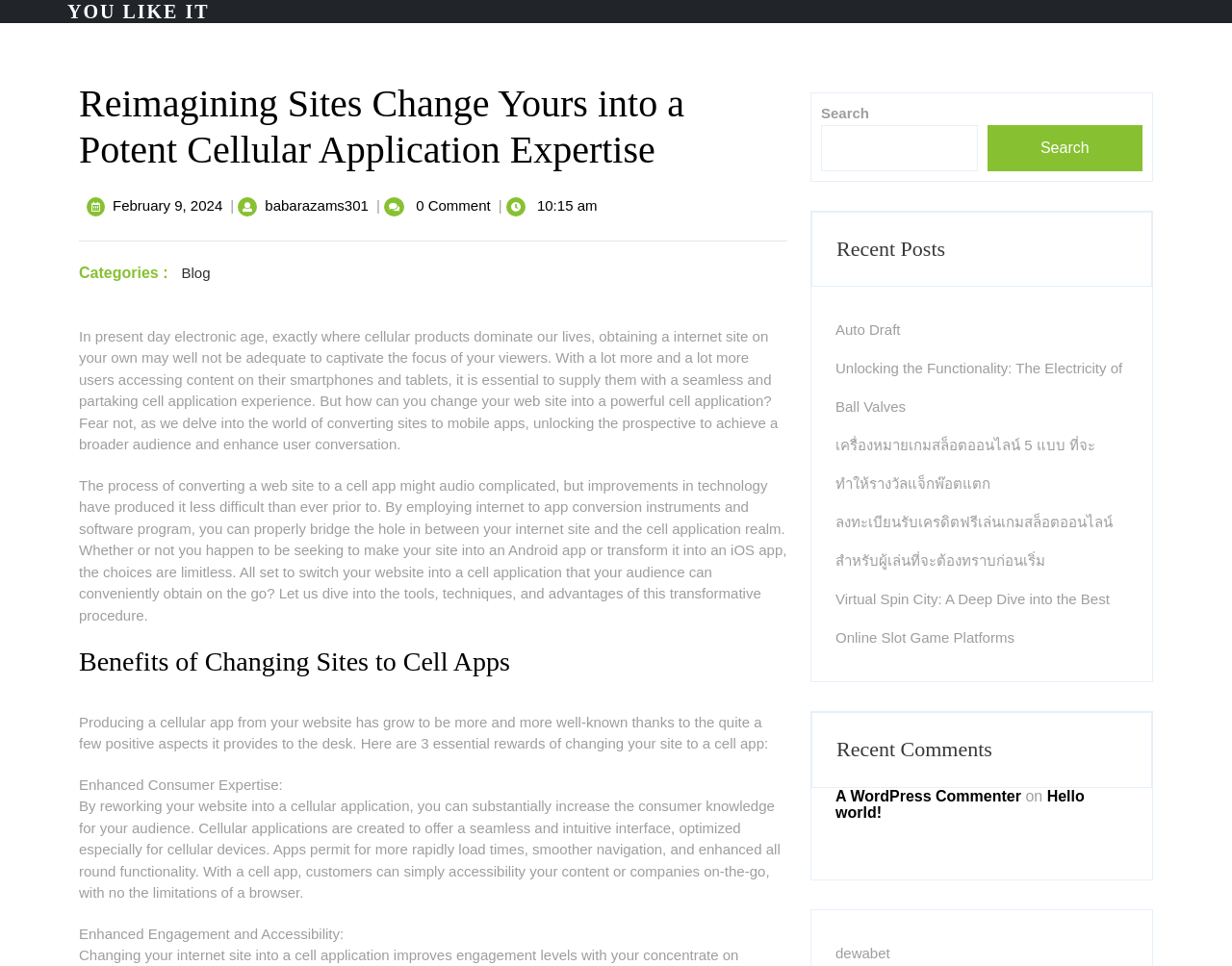Please extract the primary headline from the webpage.

Reimagining Sites Change Yours into a Potent Cellular Application Expertise